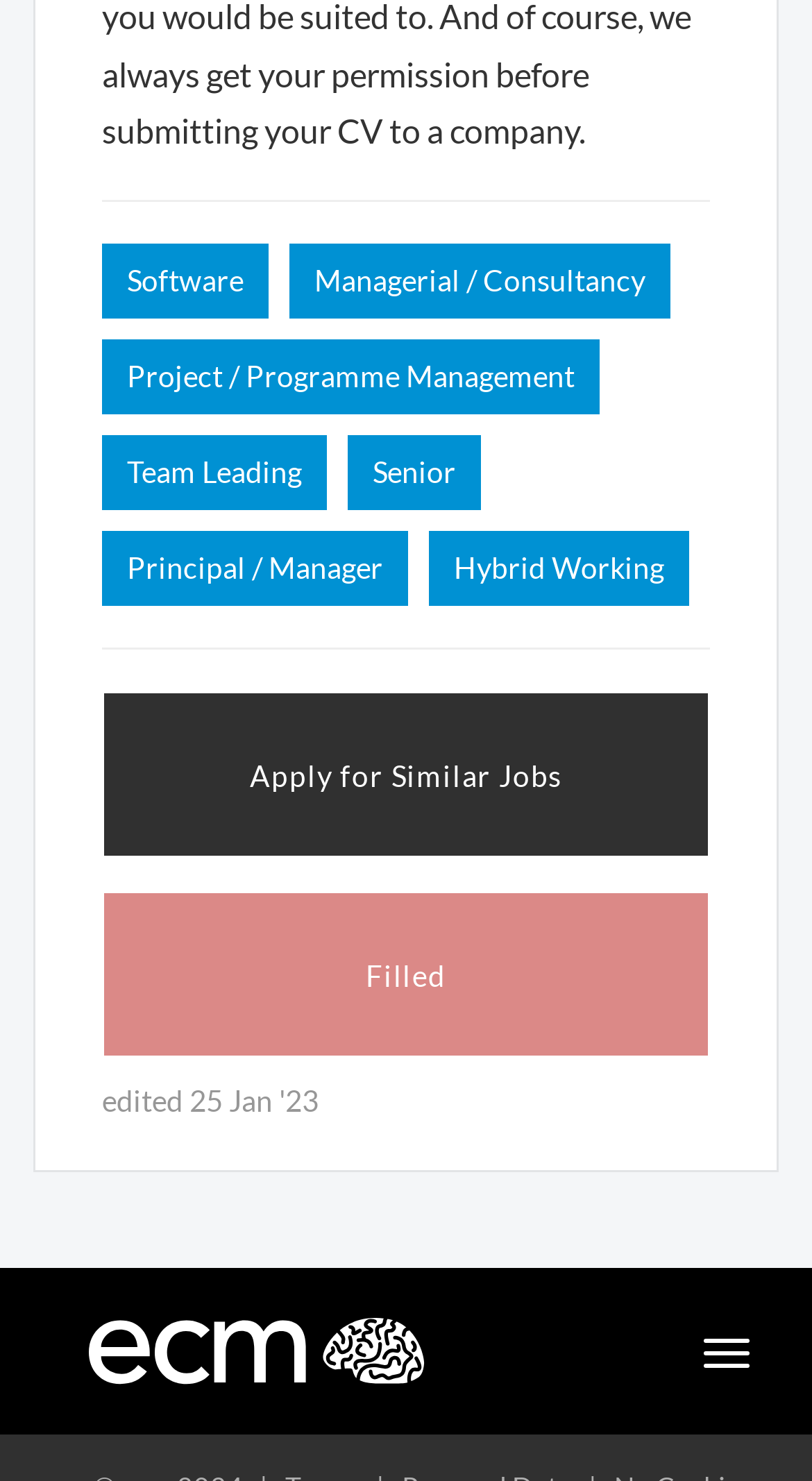Determine the bounding box coordinates of the clickable element necessary to fulfill the instruction: "Toggle navigation". Provide the coordinates as four float numbers within the 0 to 1 range, i.e., [left, top, right, bottom].

[0.846, 0.893, 0.944, 0.935]